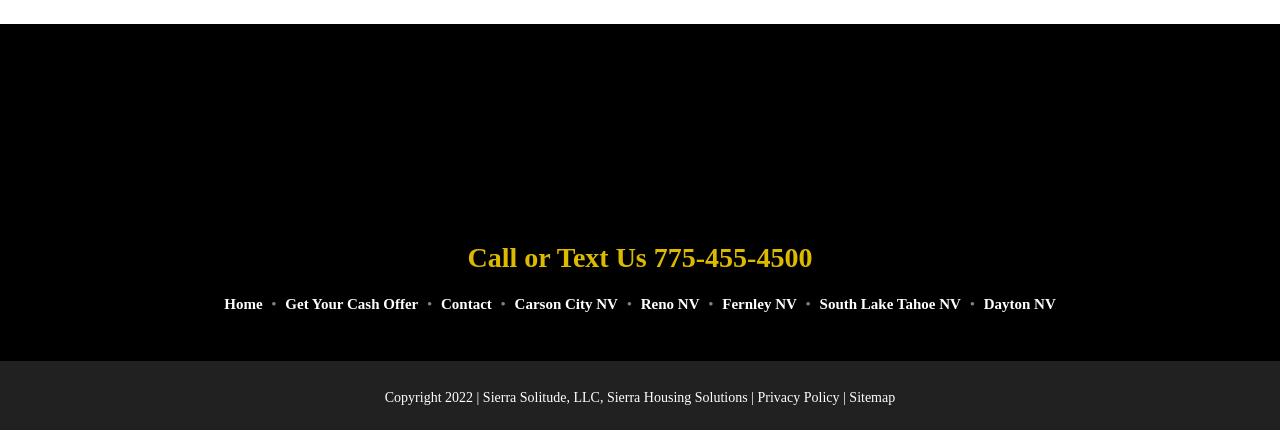Please provide the bounding box coordinates for the UI element as described: "South Lake Tahoe NV". The coordinates must be four floats between 0 and 1, represented as [left, top, right, bottom].

[0.64, 0.687, 0.751, 0.729]